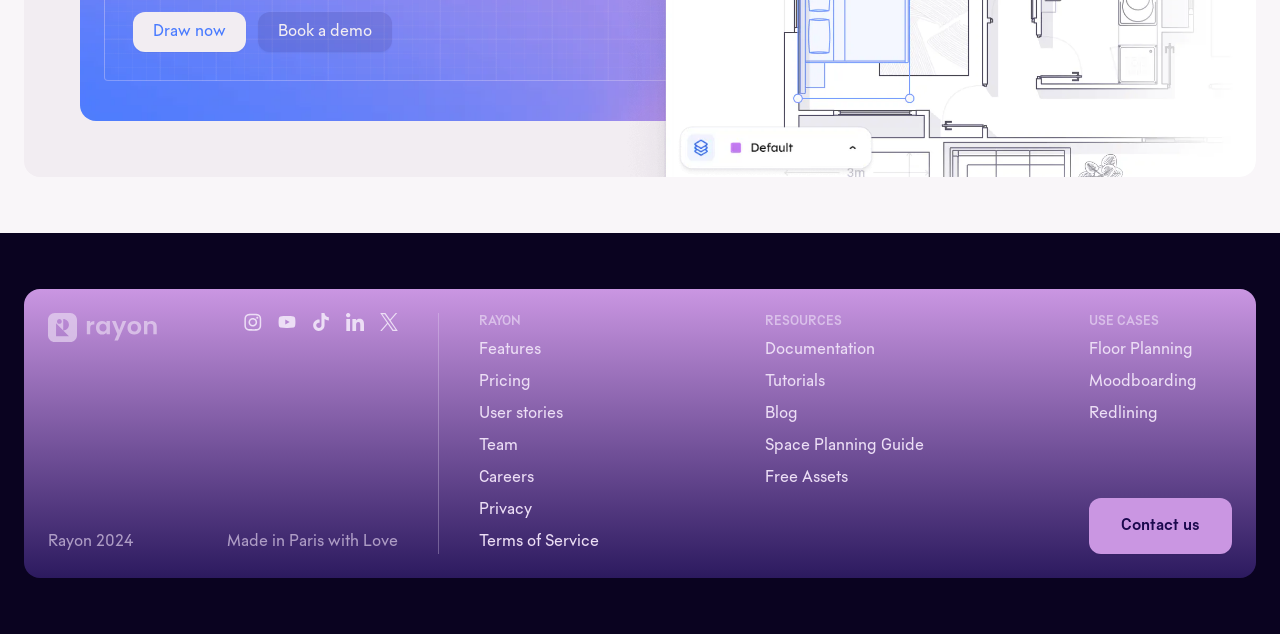Answer the question in one word or a short phrase:
How many social media links are there?

5